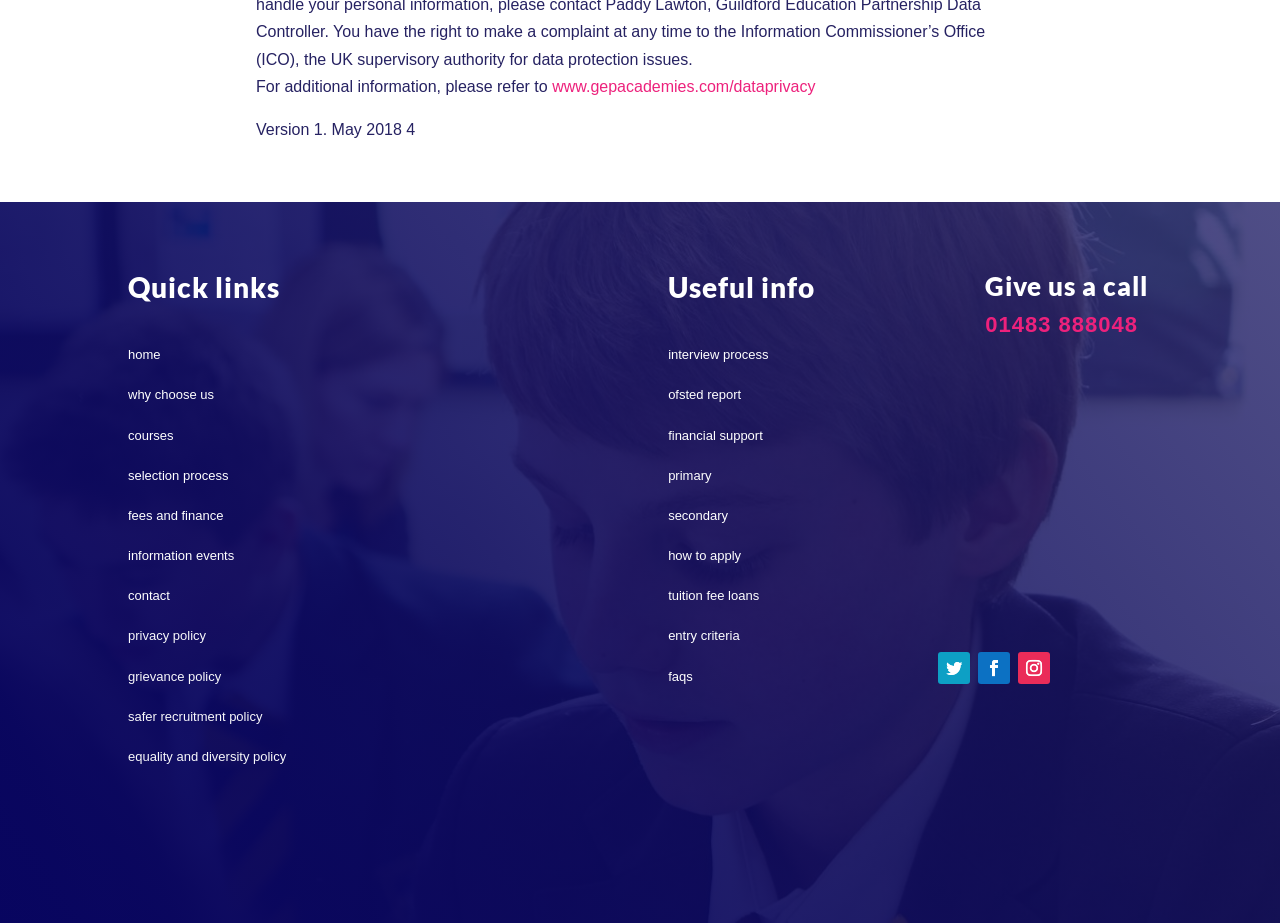Pinpoint the bounding box coordinates of the clickable area needed to execute the instruction: "Click on the 'why choose us' link". The coordinates should be specified as four float numbers between 0 and 1, i.e., [left, top, right, bottom].

[0.1, 0.42, 0.167, 0.436]